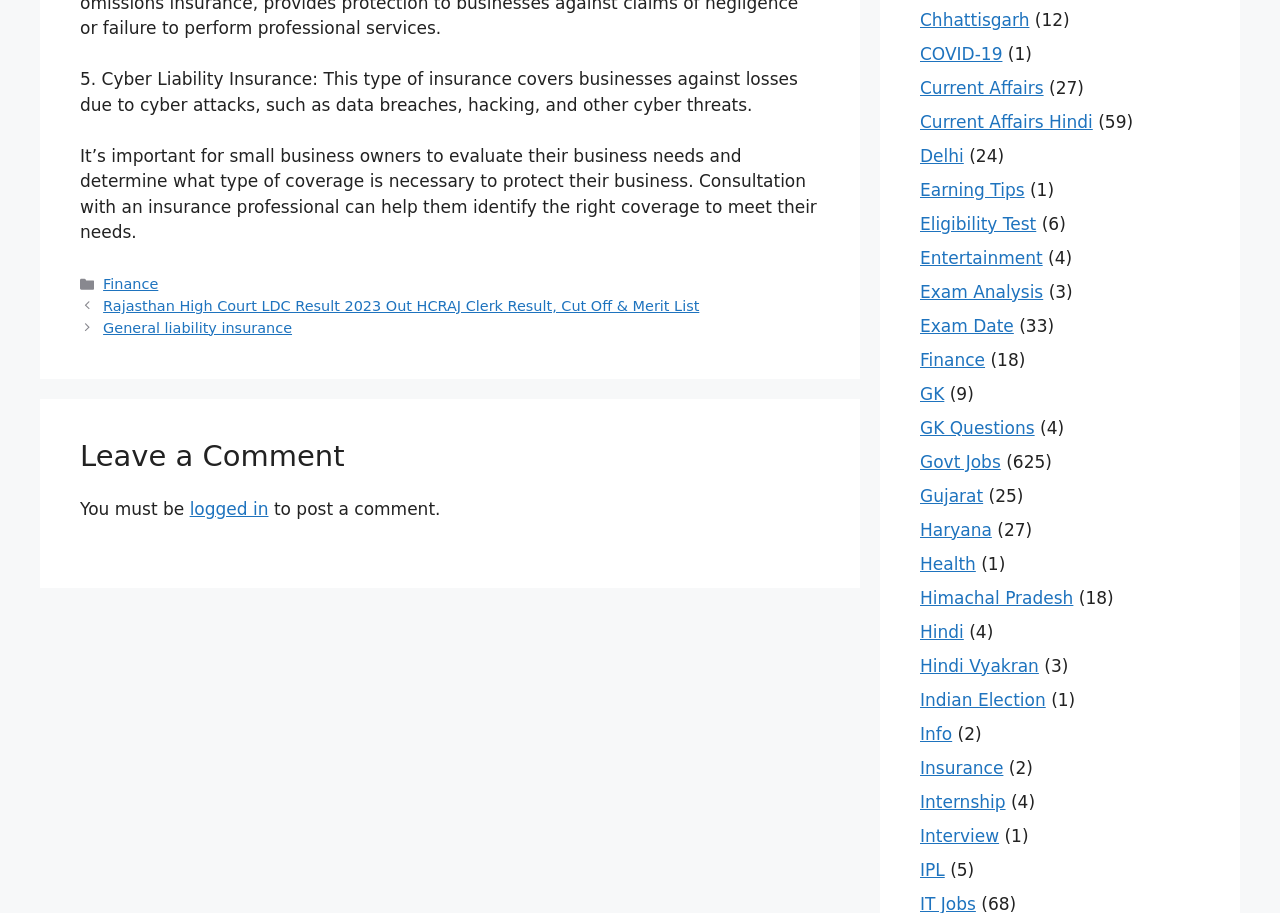Find the bounding box of the UI element described as follows: "https://en.wikipedia.org/wiki/J._P._Struthers".

None